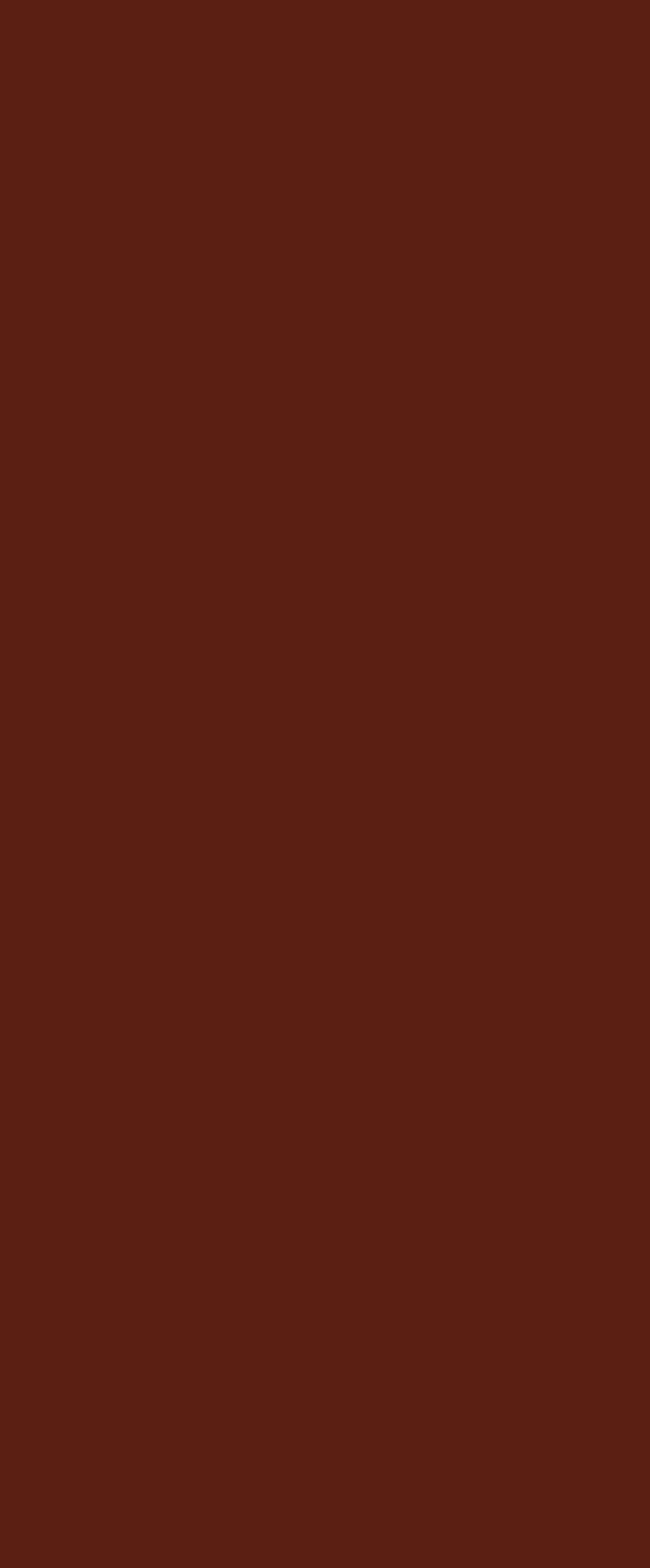Indicate the bounding box coordinates of the element that must be clicked to execute the instruction: "Learn about enzymes in the body". The coordinates should be given as four float numbers between 0 and 1, i.e., [left, top, right, bottom].

None